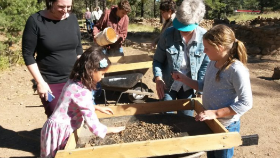Detail every aspect of the image in your caption.

In a lively outdoor setting, several individuals engage in a fun and educational activity, likely related to archaeology or nature exploration. The scene features two young girls actively participating at a sand table, where they are sorting through materials. One girl, wearing a pink dress with a colorful bow in her hair, is focused on the task, while another, dressed in a light blue sweater, observes intently. Nearby, a woman supporting the girls presents an encouraging presence, as another adult can be seen in the background, also engaged in the activities. The backdrop of trees suggests a beautiful, natural environment, enhancing the sense of learning and community at this event organized by the City of Flagstaff Parks and Recreation Department. This gathering exemplifies a strong commitment to providing enriching experiences that connect children and families with nature and history.